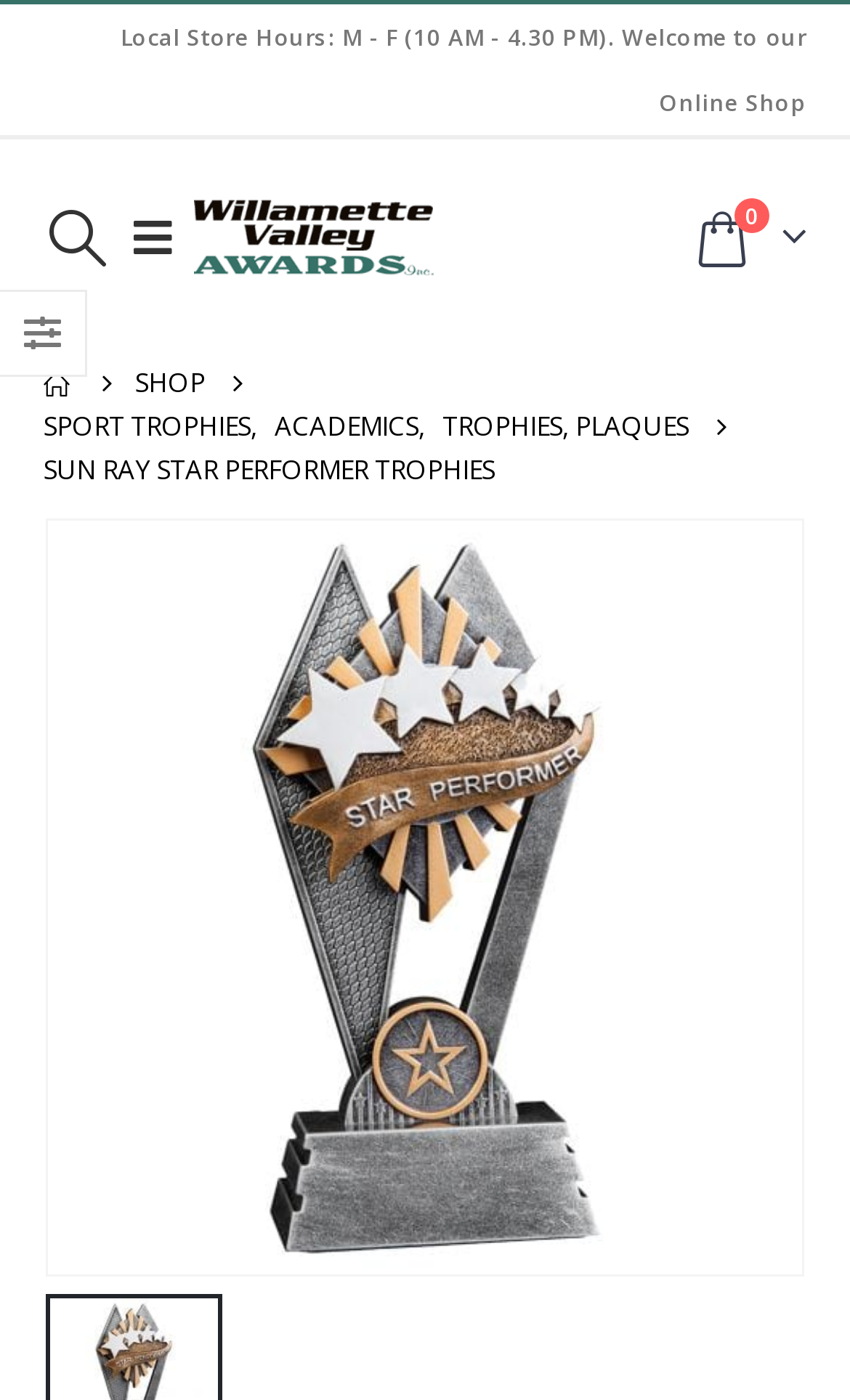Please specify the bounding box coordinates of the region to click in order to perform the following instruction: "View Sun Ray Star Performer Trophies".

[0.056, 0.372, 0.944, 0.91]